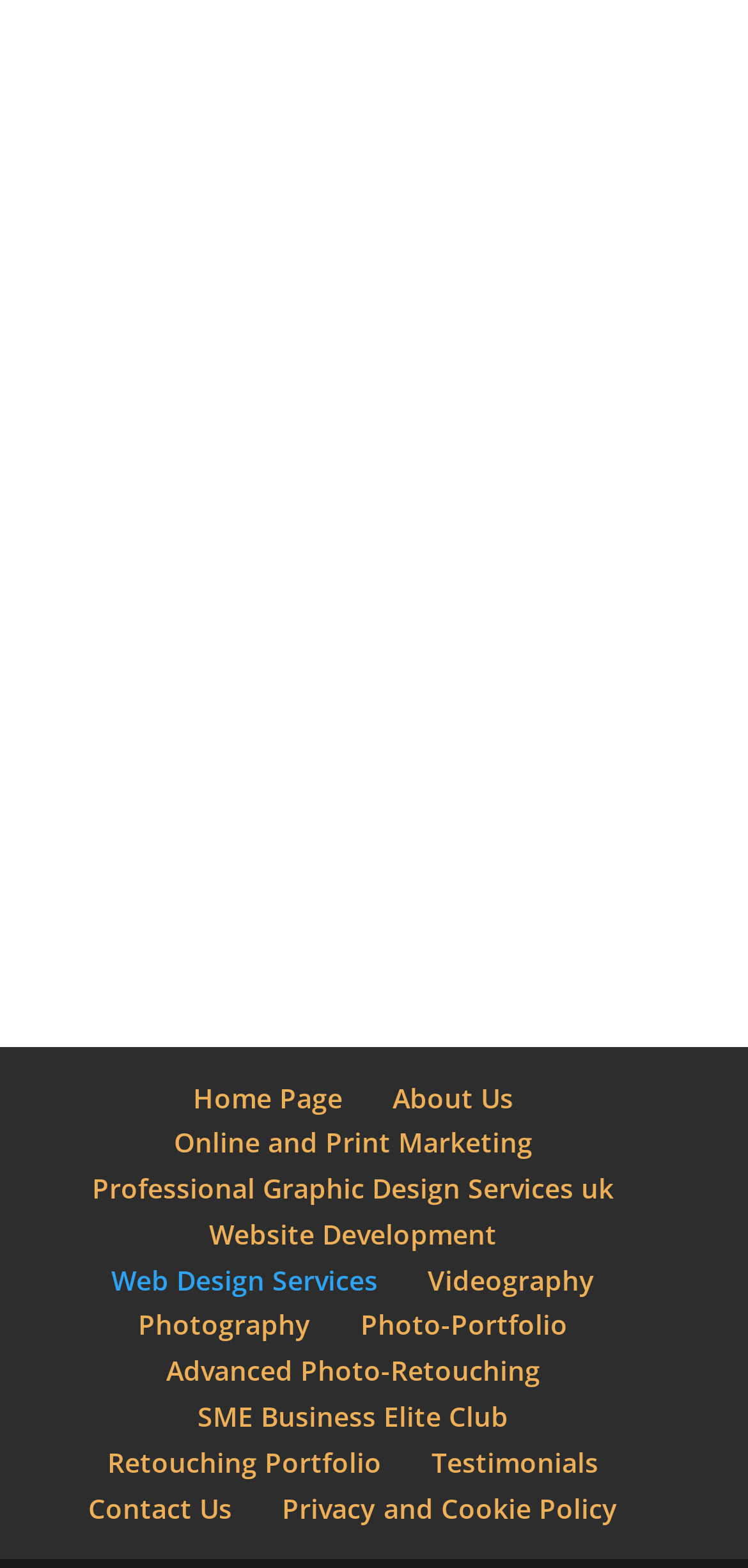What is the purpose of the 'SME Business Elite Club' link?
Please provide a single word or phrase as your answer based on the image.

To access SME Business Elite Club